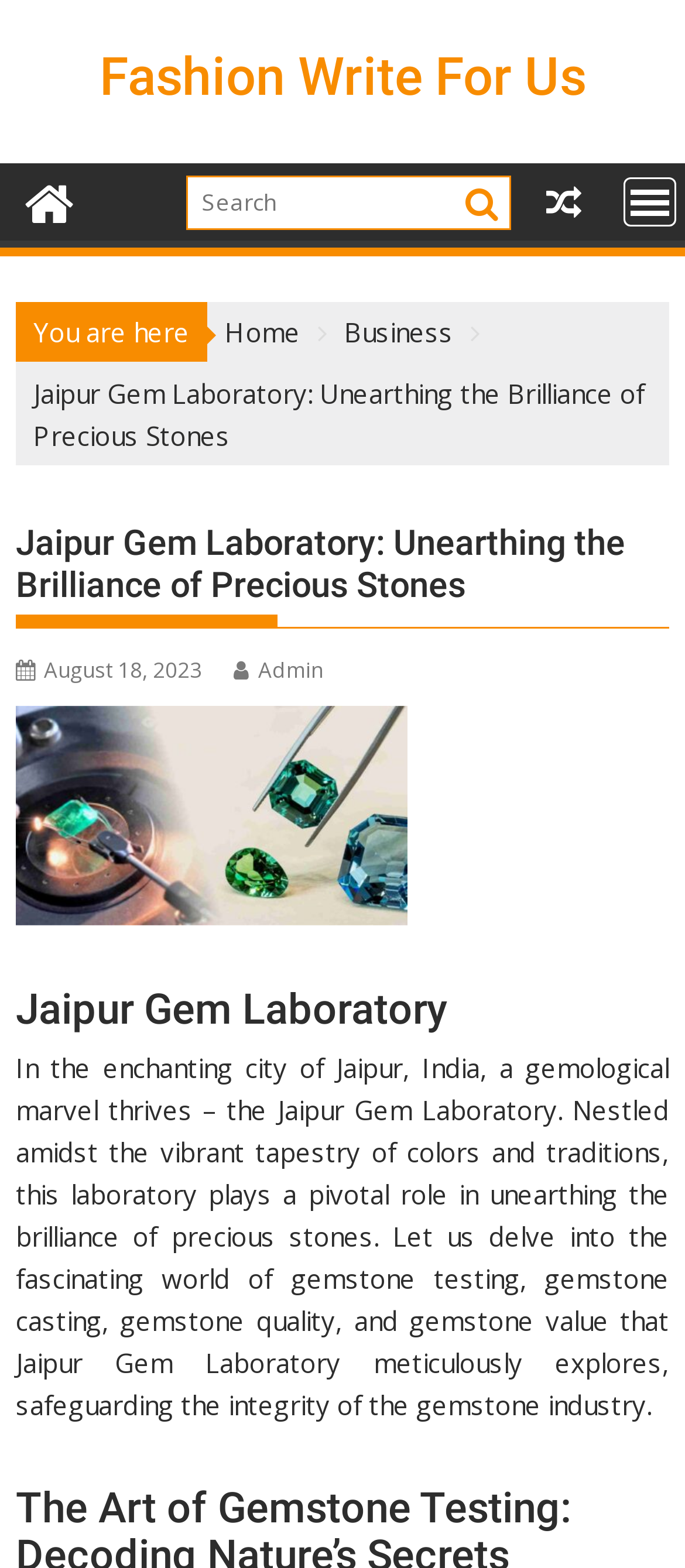Specify the bounding box coordinates of the area that needs to be clicked to achieve the following instruction: "View business information".

[0.502, 0.2, 0.661, 0.223]